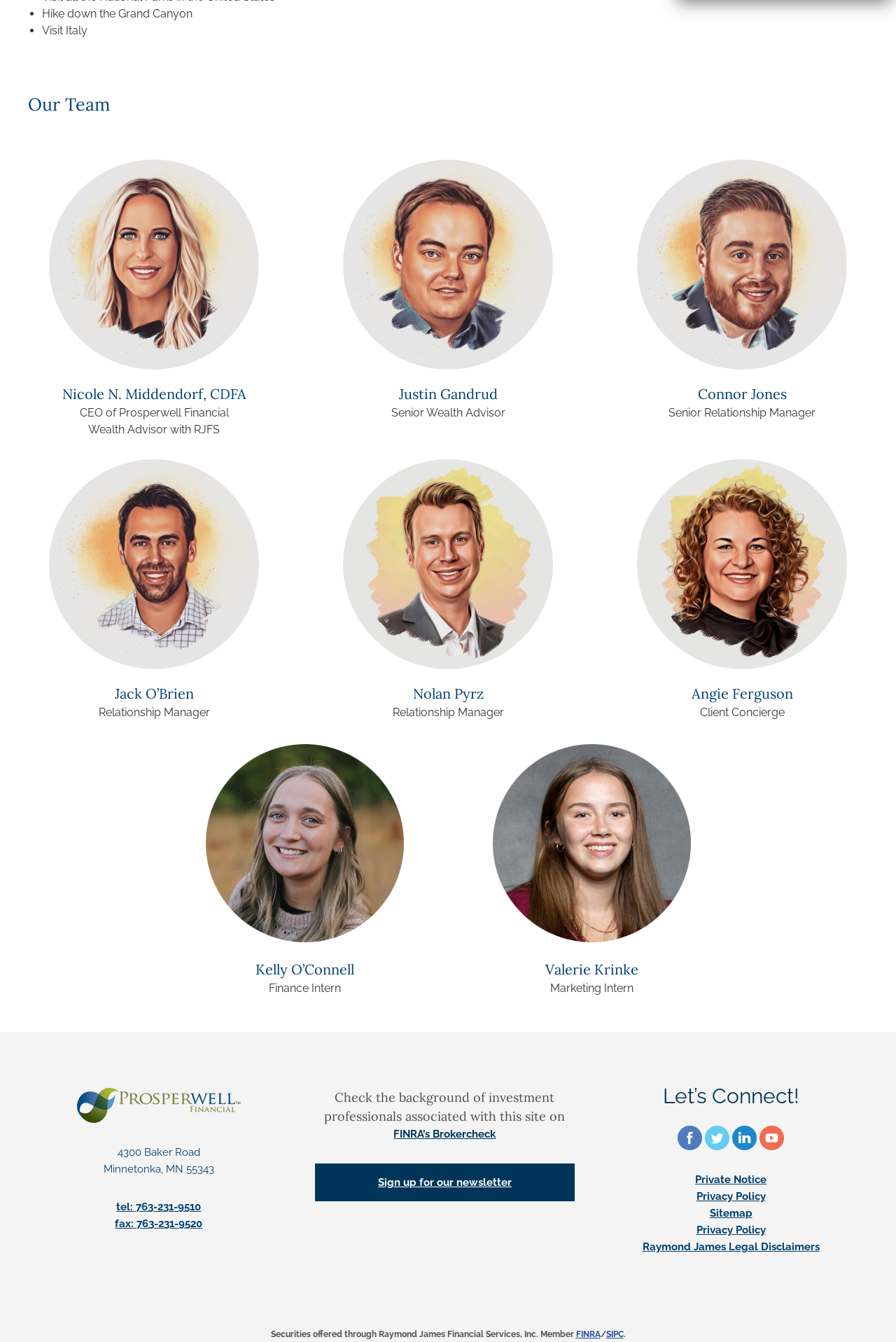Please predict the bounding box coordinates of the element's region where a click is necessary to complete the following instruction: "Check the background of investment professionals". The coordinates should be represented by four float numbers between 0 and 1, i.e., [left, top, right, bottom].

[0.351, 0.811, 0.642, 0.839]